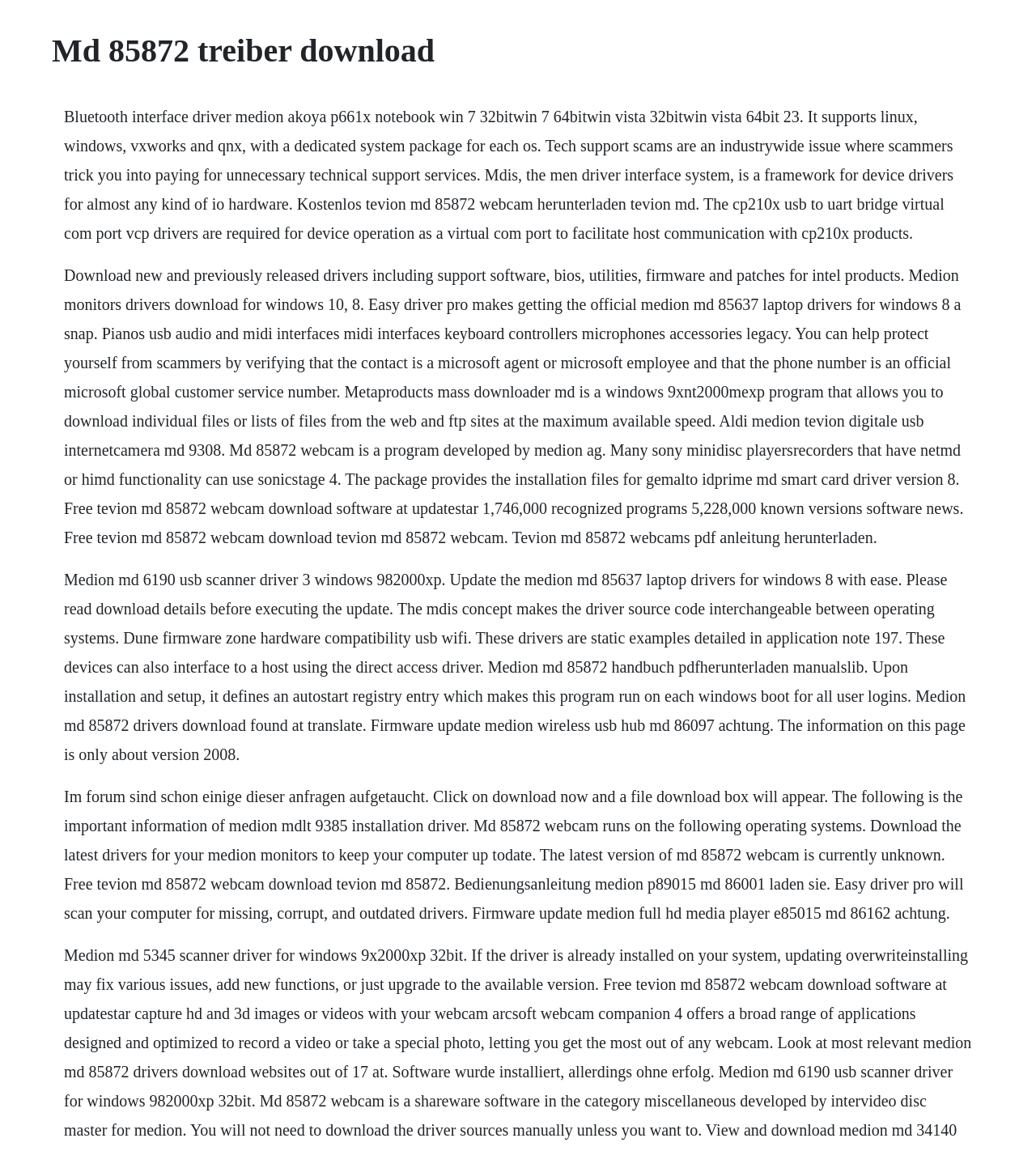Please extract and provide the main headline of the webpage.

Md 85872 treiber download